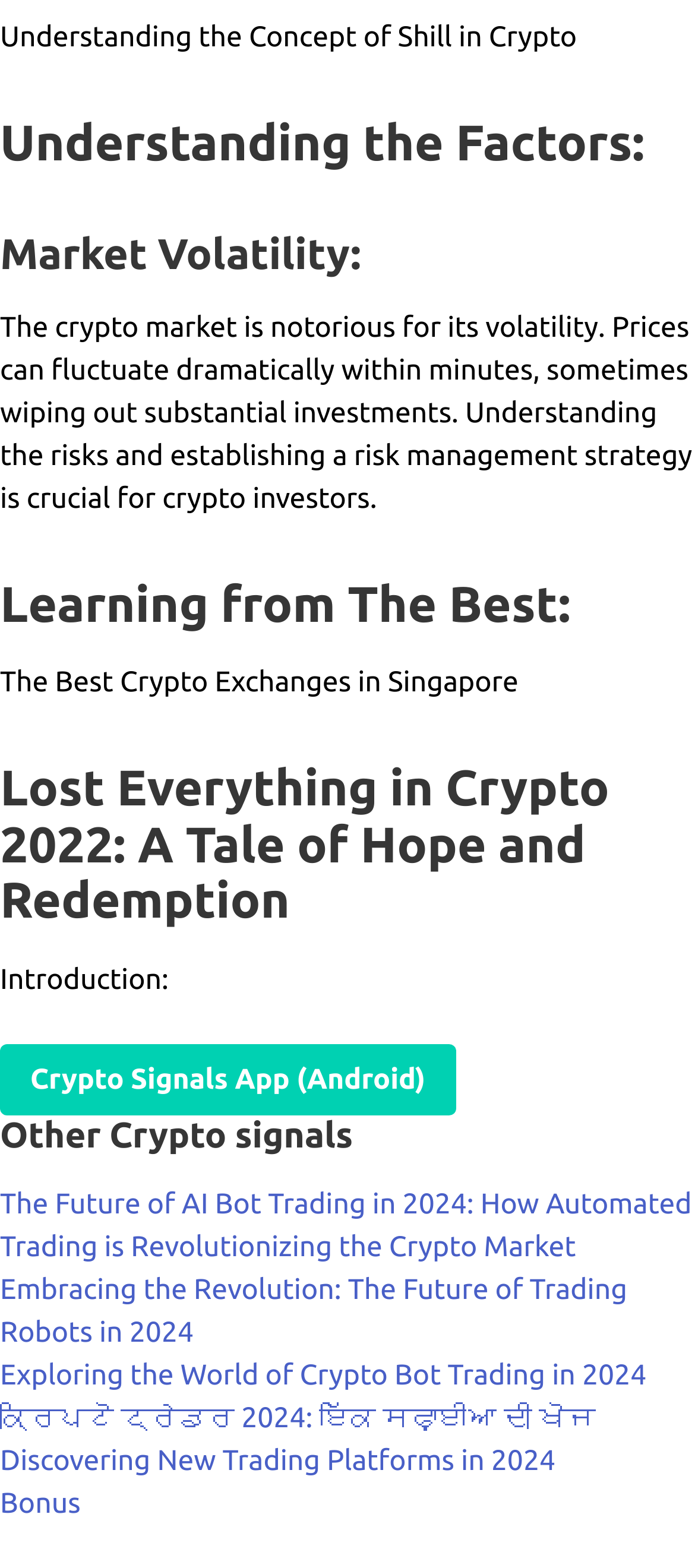What is the main topic of the webpage?
Please use the image to deliver a detailed and complete answer.

The webpage appears to be discussing various aspects of cryptocurrency, including market volatility, risk management, and trading platforms, which suggests that the main topic of the webpage is crypto.